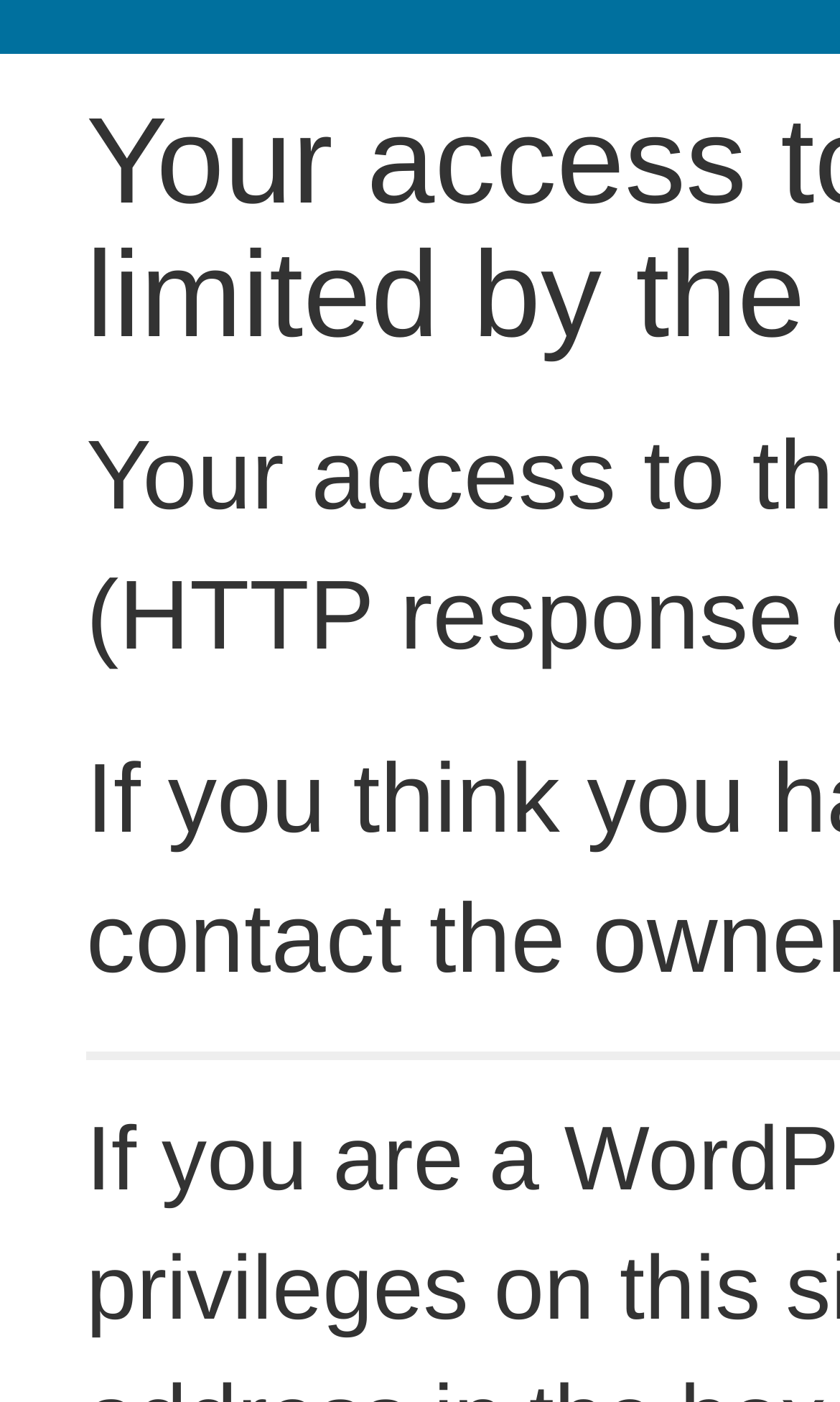Can you extract the headline from the webpage for me?

Your access to this site has been limited by the site owner